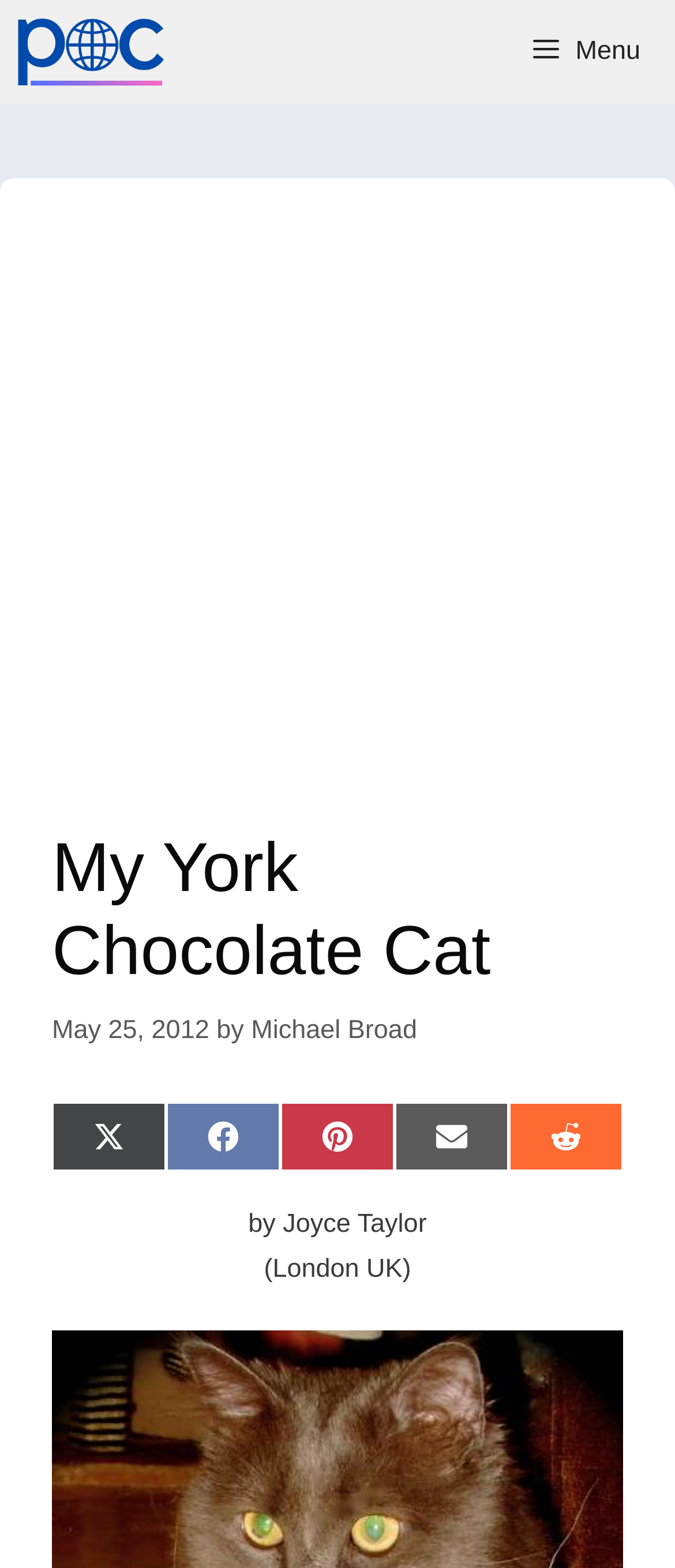Please reply to the following question with a single word or a short phrase:
What is the name of the cat?

York Chocolate Cat